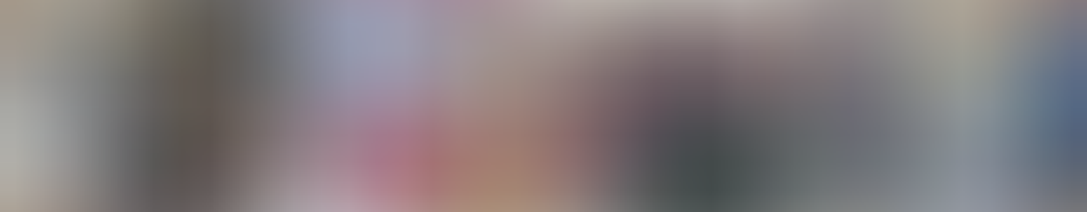What is the purpose of the image?
Analyze the screenshot and provide a detailed answer to the question.

The purpose of the image is to encourage donations because the caption mentions a call to action, encouraging viewers to donate over-the-counter supplies as a way of contributing to this vital cause, which implies that the image is meant to inspire people to take action and support the organization.